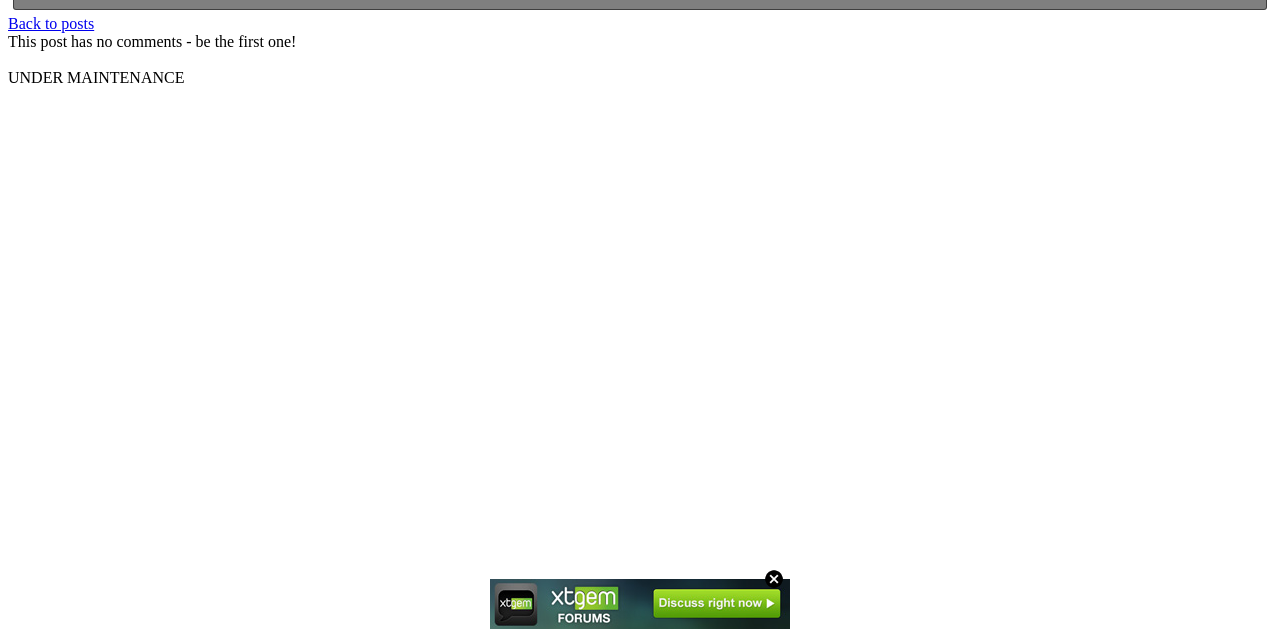Using the provided element description: "Back to posts", identify the bounding box coordinates. The coordinates should be four floats between 0 and 1 in the order [left, top, right, bottom].

[0.006, 0.023, 0.074, 0.05]